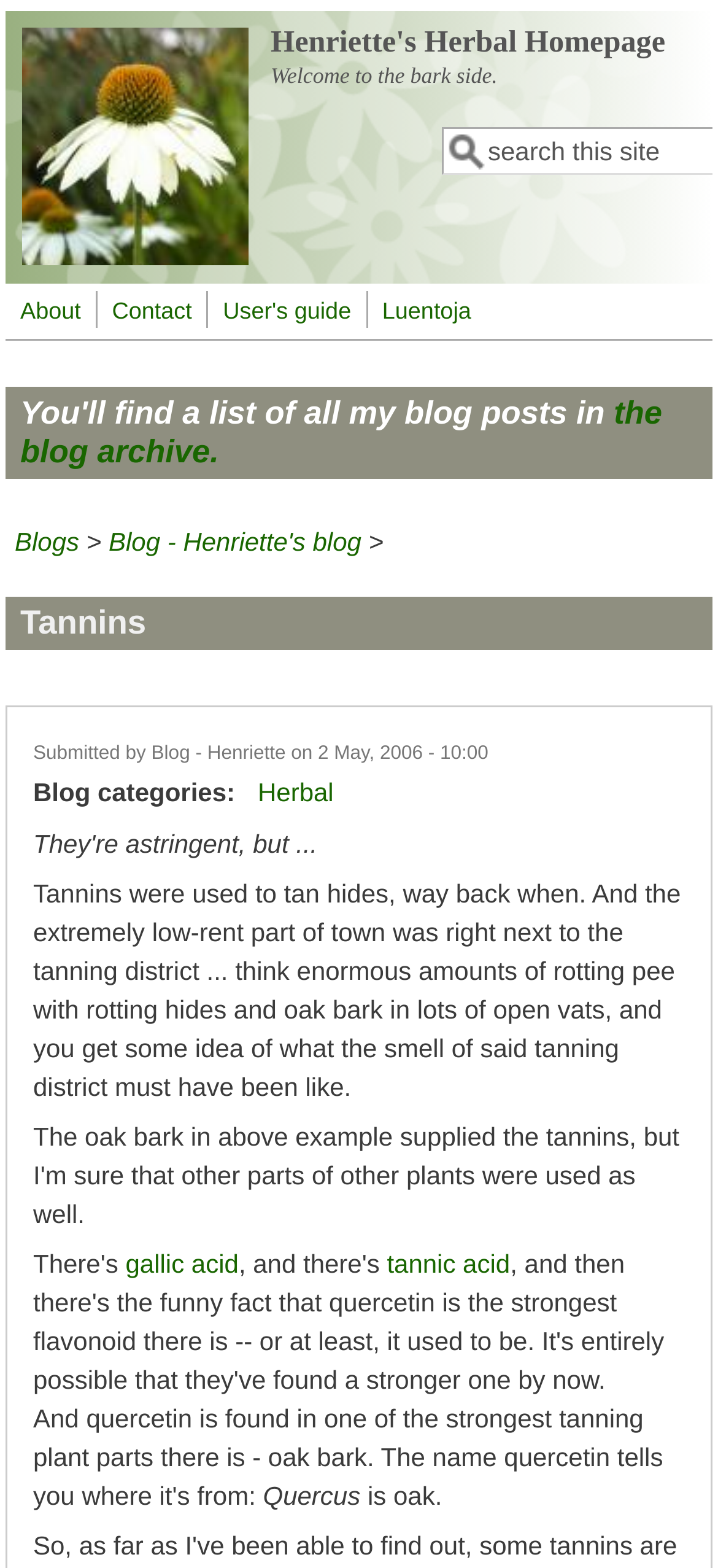What is the purpose of tannins according to the webpage?
Can you give a detailed and elaborate answer to the question?

I determined the purpose of tannins by reading the static text element that says 'Tannins were used to tan hides, way back when...' which indicates that tannins were used for tanning hides.